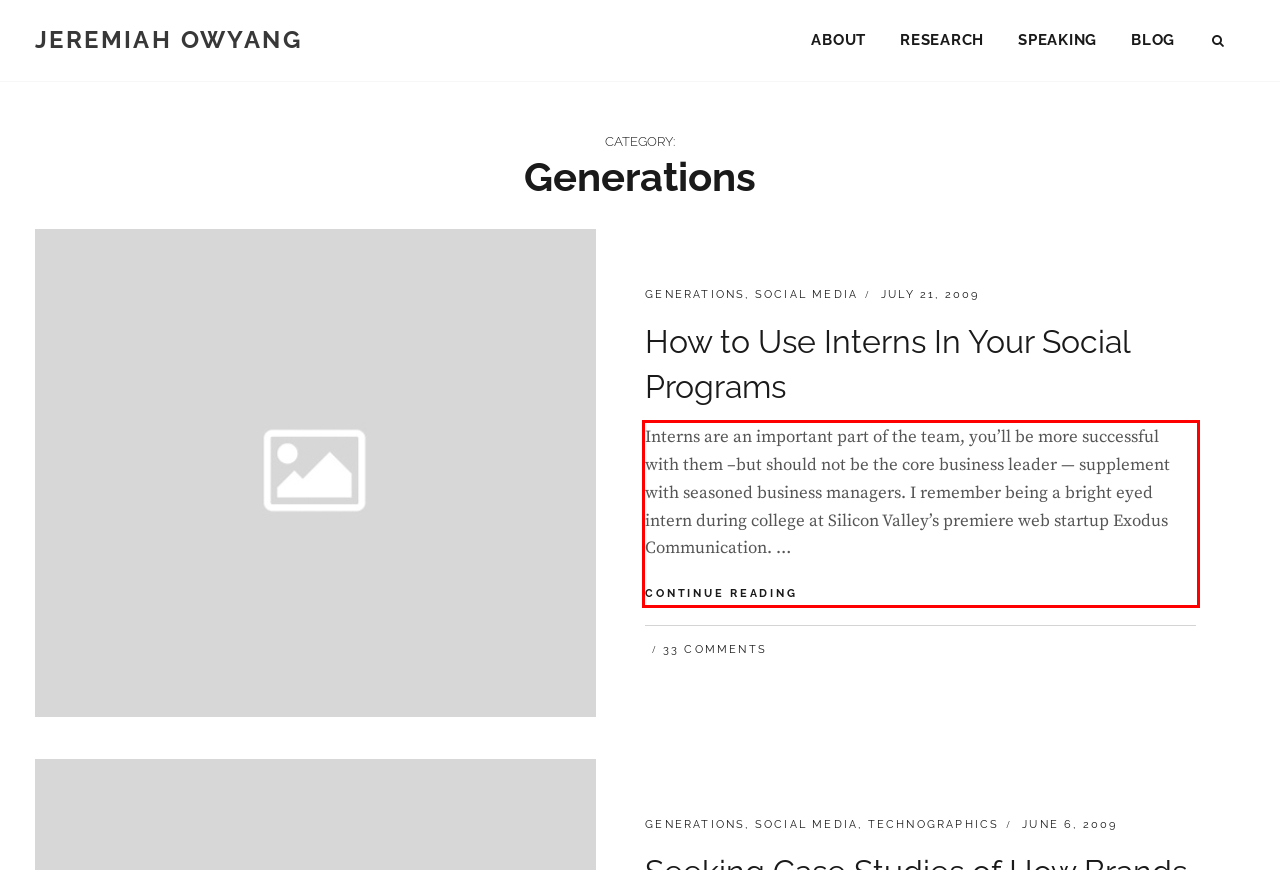Analyze the red bounding box in the provided webpage screenshot and generate the text content contained within.

Interns are an important part of the team, you’ll be more successful with them –but should not be the core business leader — supplement with seasoned business managers. I remember being a bright eyed intern during college at Silicon Valley’s premiere web startup Exodus Communication. … CONTINUE READING HOW TO USE INTERNS IN YOUR SOCIAL PROGRAMS